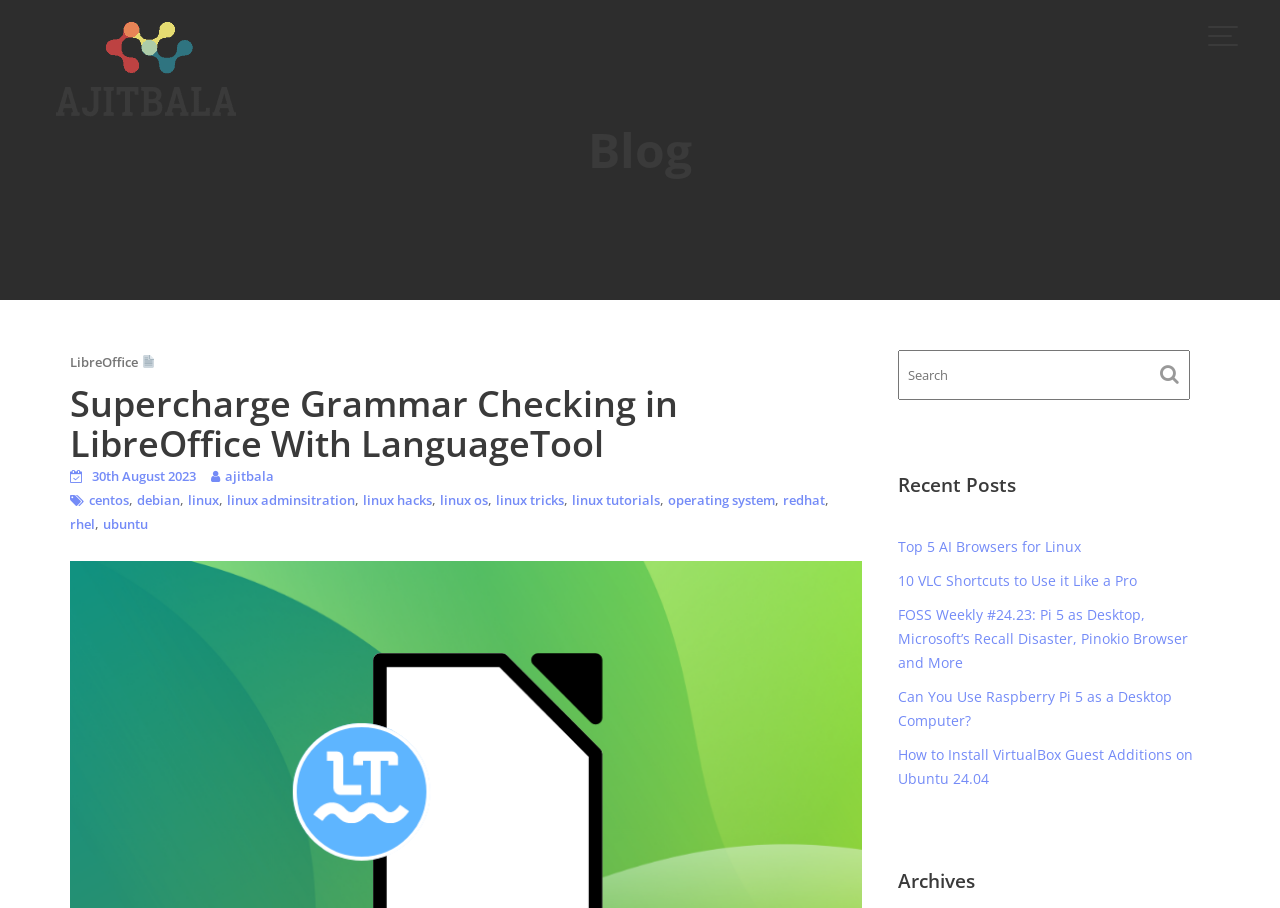What is the author of the blog?
Answer the question with as much detail as possible.

The author of the blog can be inferred from the link provided in the footer section, which is labeled as 'ajitbala'. This suggests that the author of the blog is ajitbala.